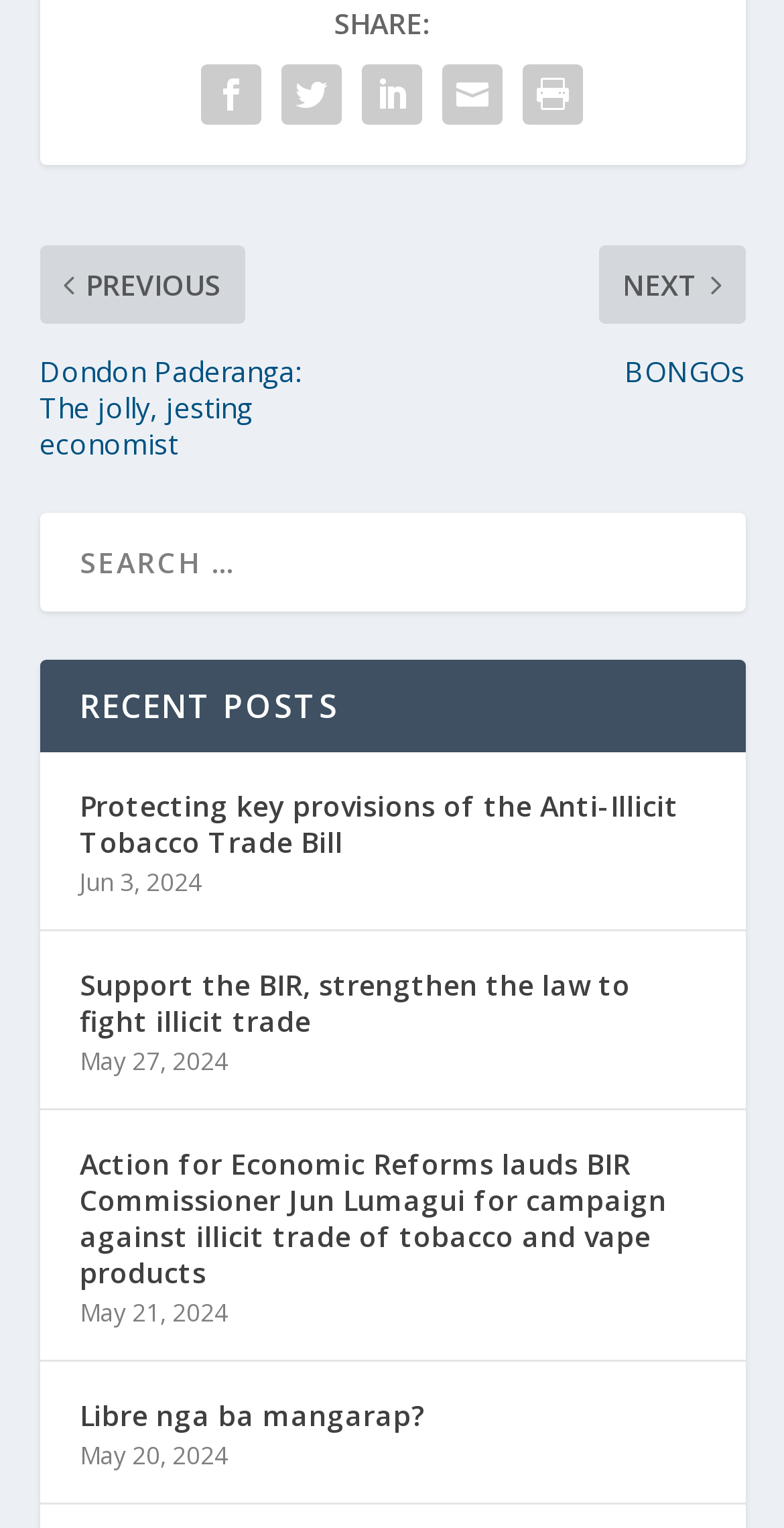What type of content is displayed on this webpage?
Based on the image, answer the question with a single word or brief phrase.

Blog posts